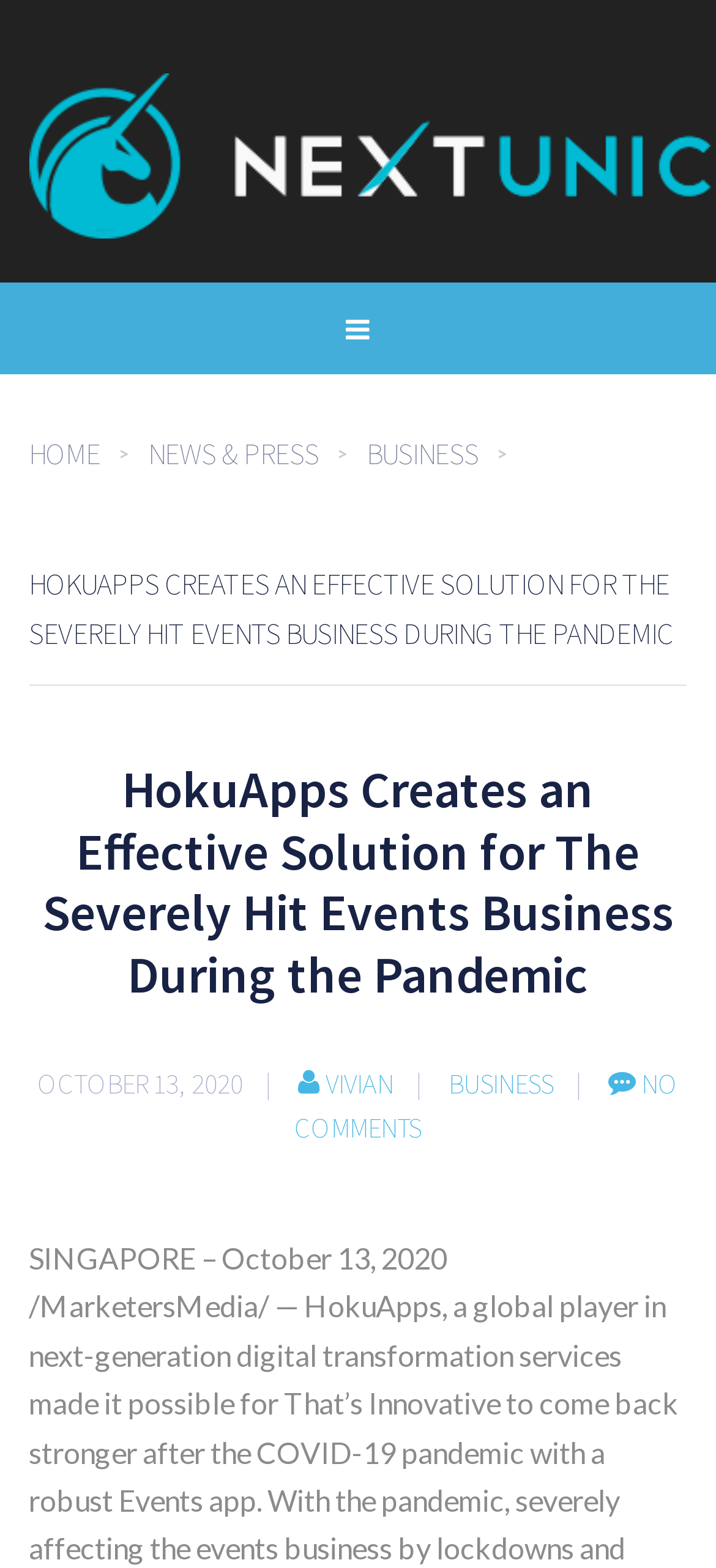Provide a thorough description of the webpage's content and layout.

The webpage appears to be an article or news page, with a prominent heading "HokuApps Creates an Effective Solution for The Severely Hit Events Business During the Pandemic" at the top center of the page. Below this heading, there is a subheading "NextUnicorn" which is also a link. 

On the top left, there is a navigation menu with three links: "HOME >", "NEWS & PRESS >", and "BUSINESS >", arranged horizontally. 

The main content of the page is a news article or press release, with a title "HOKUAPPS CREATES AN EFFECTIVE SOLUTION FOR THE SEVERELY HIT EVENTS BUSINESS DURING THE PANDEMIC" in all capital letters. 

Below the title, there is a date "OCTOBER 13, 2020" and an author or contributor "VIVIAN" with an icon, positioned on the left side of the page. On the right side of the page, there is a category or tag "BUSINESS" and an indication of "NO COMMENTS" with an icon.